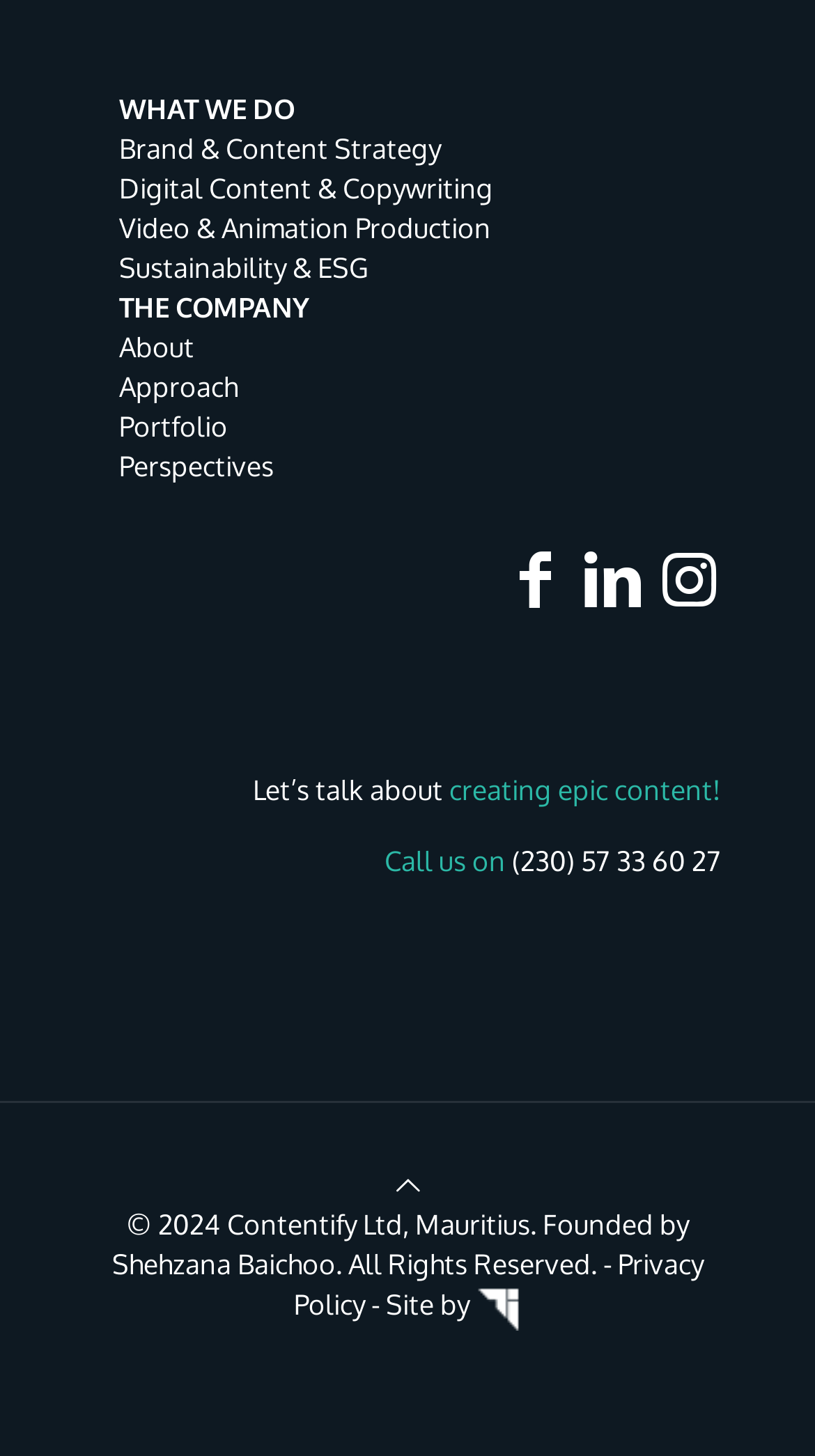Select the bounding box coordinates of the element I need to click to carry out the following instruction: "Click on Back to top icon".

[0.483, 0.802, 0.517, 0.825]